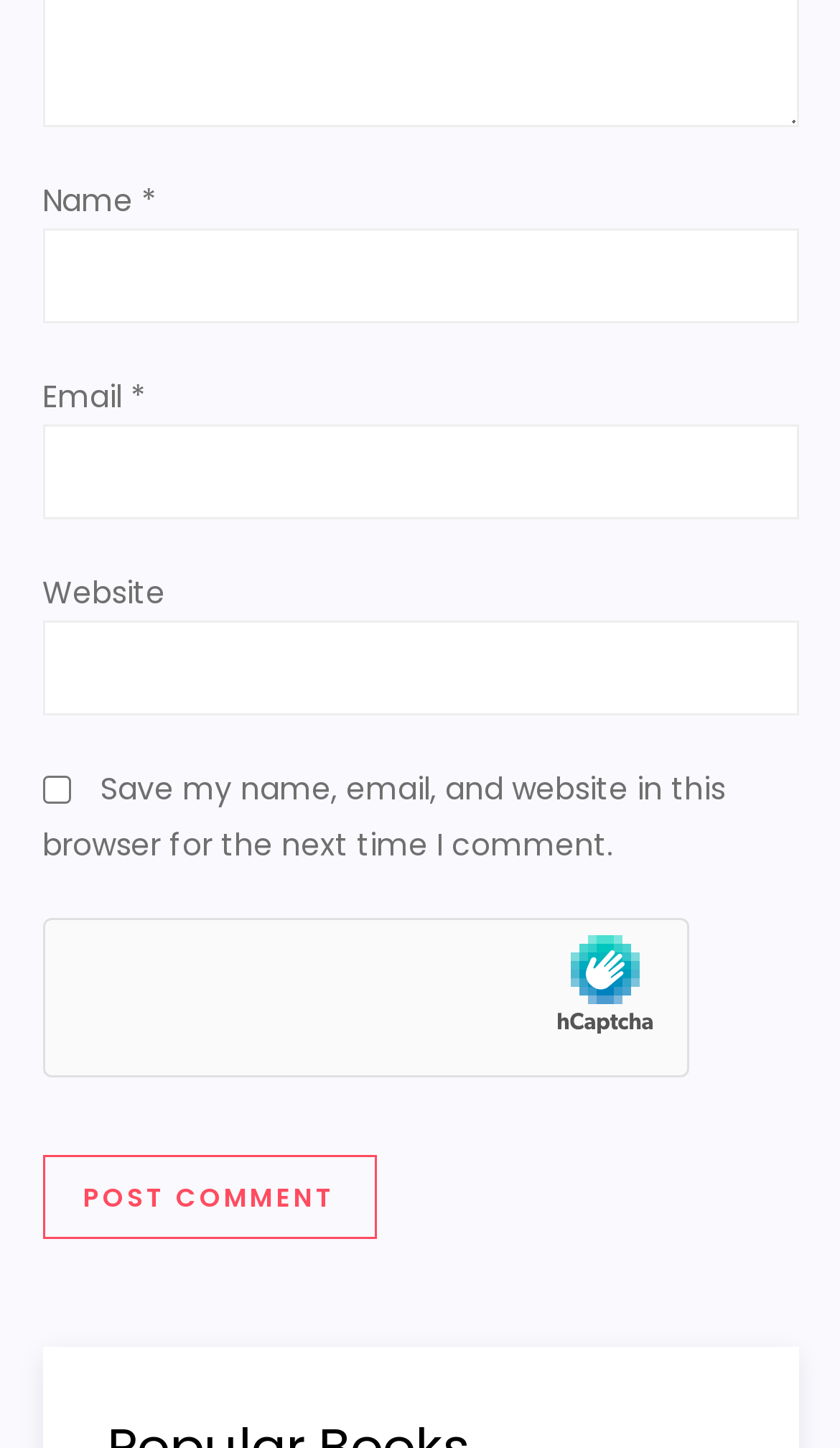What is the text on the submit button?
Based on the screenshot, provide a one-word or short-phrase response.

Post Comment